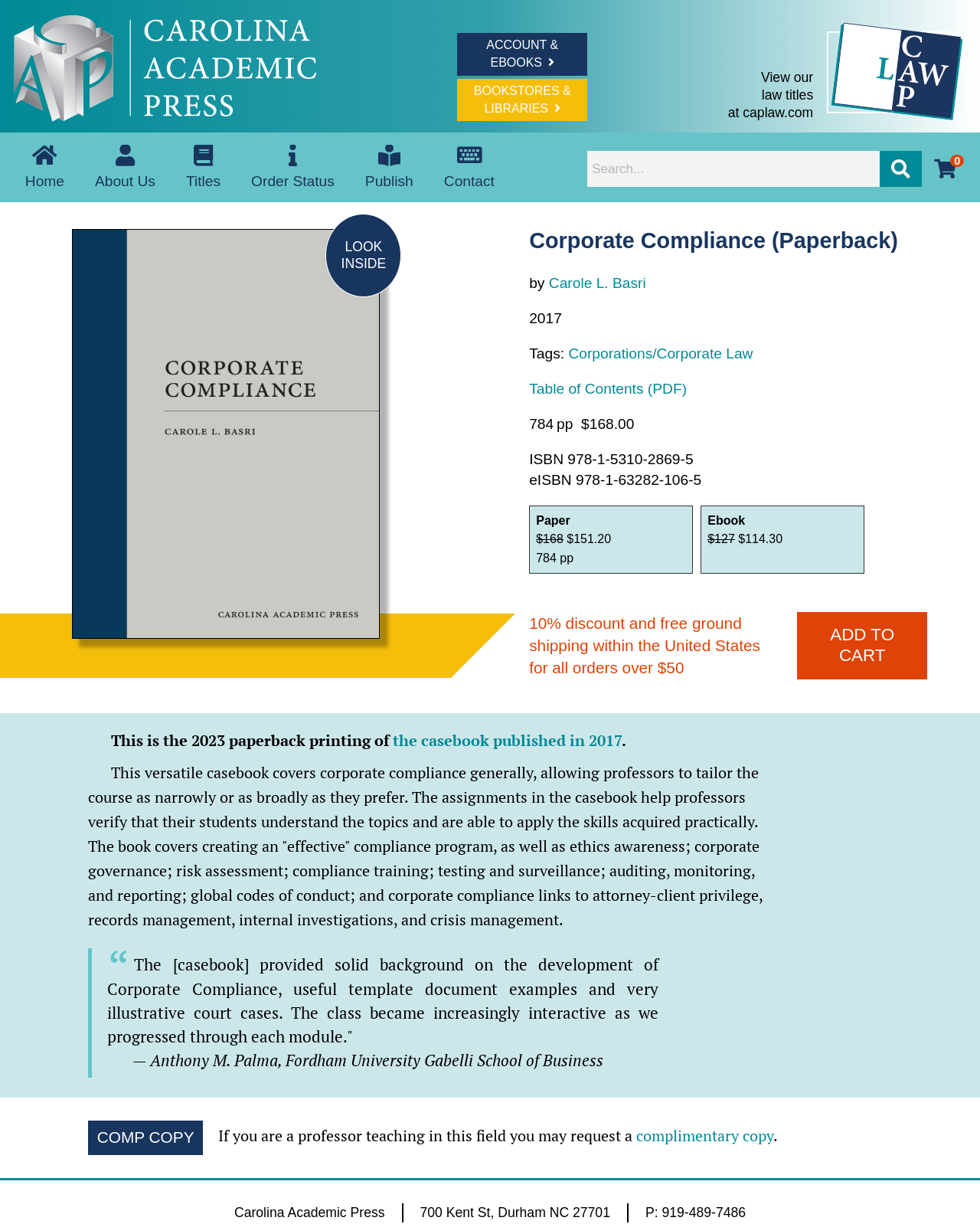Given the description of a UI element: "Publish", identify the bounding box coordinates of the matching element in the webpage screenshot.

[0.357, 0.119, 0.437, 0.155]